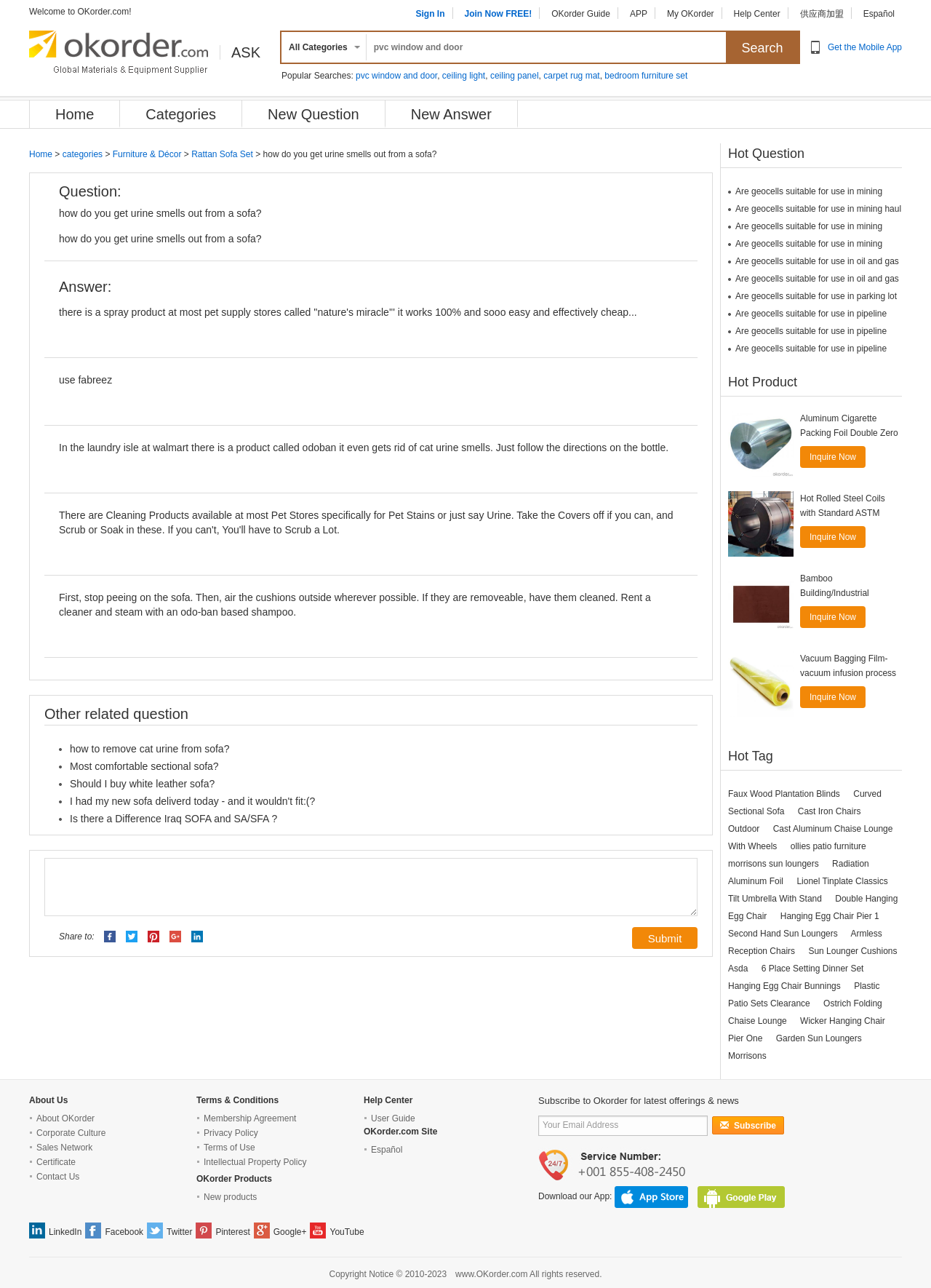Answer this question in one word or a short phrase: What is the purpose of the 'Search' button?

to search for questions or answers